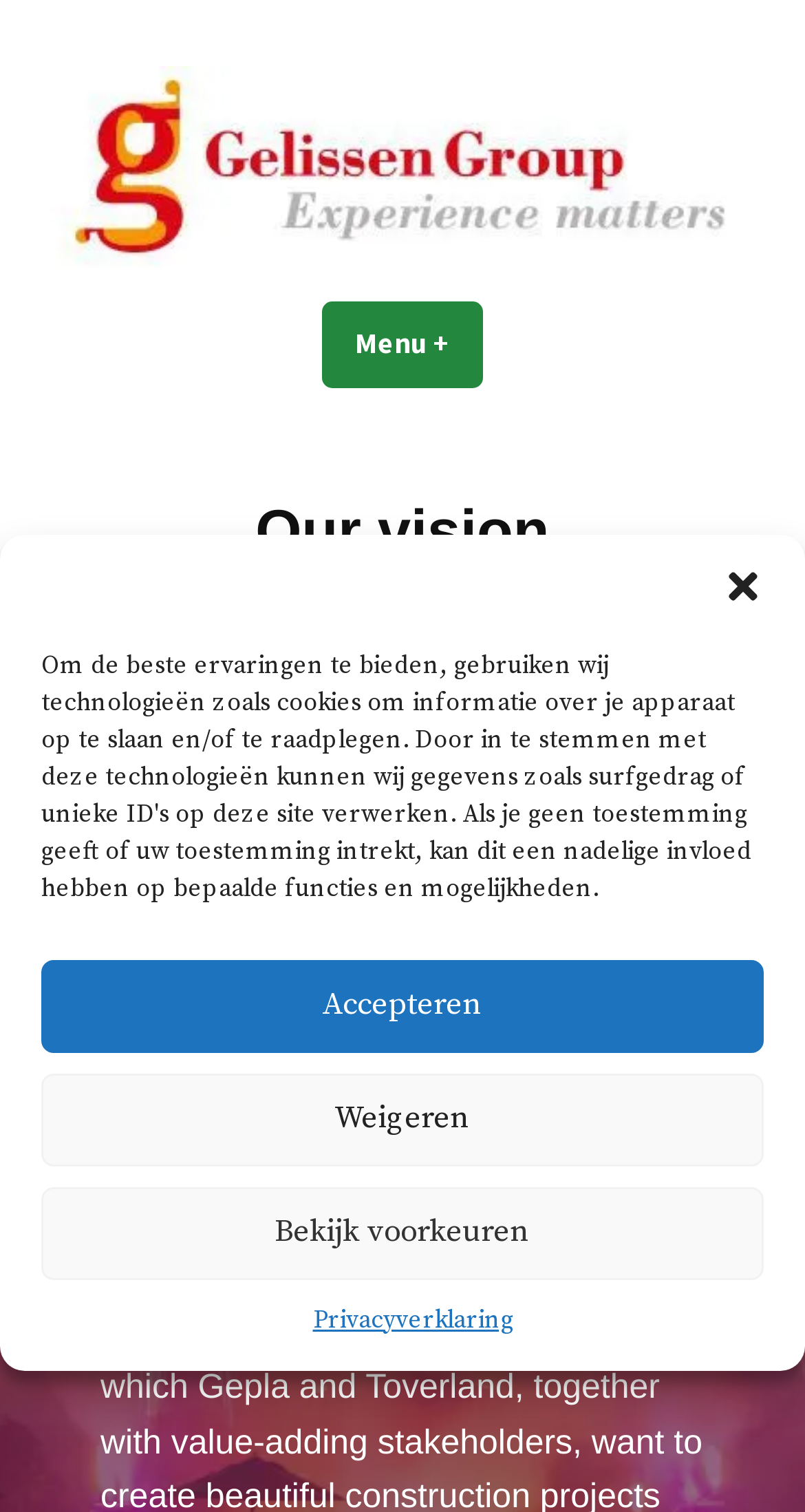Based on the description "alt="Gelissen Group"", find the bounding box of the specified UI element.

[0.041, 0.095, 0.959, 0.124]